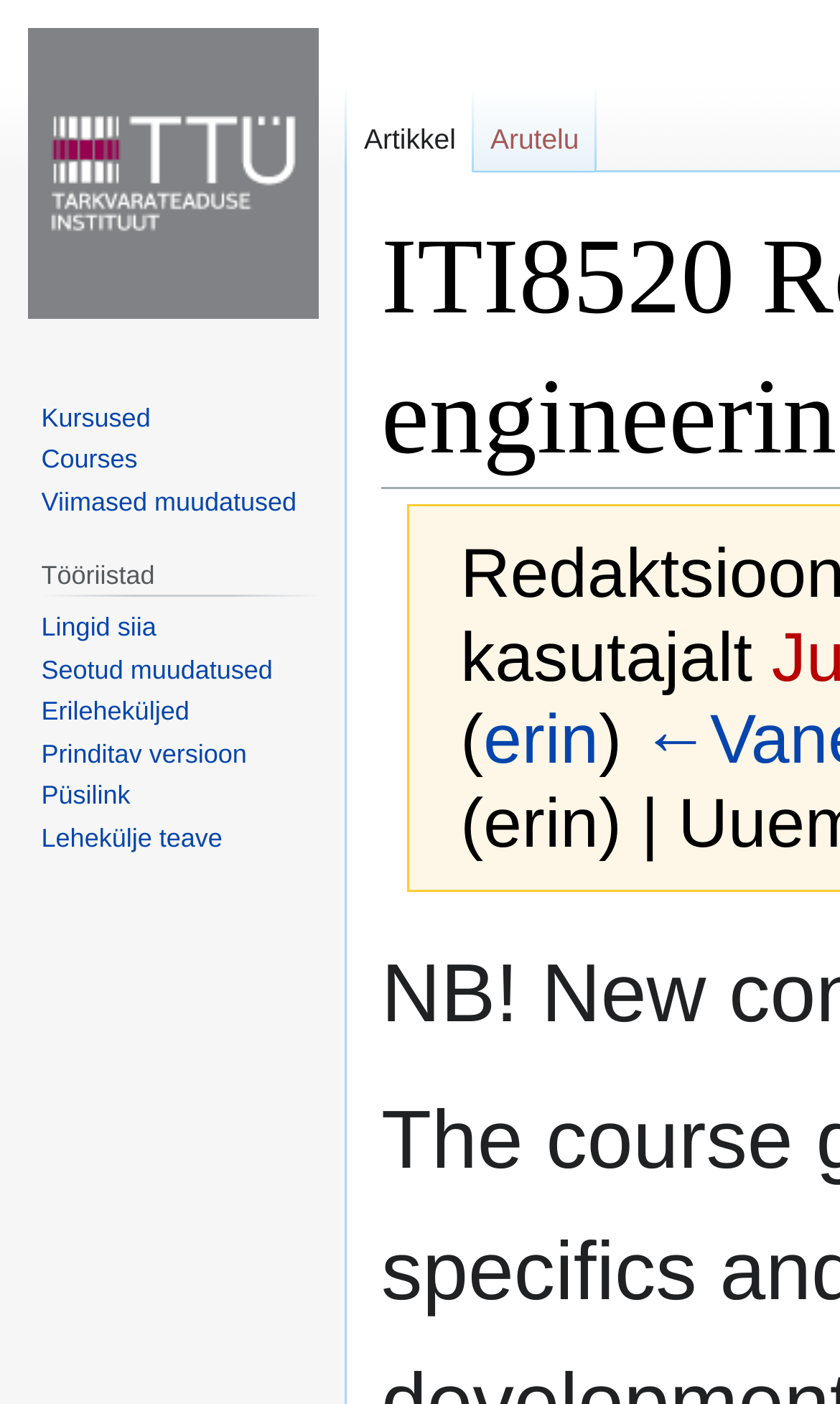Identify the bounding box of the HTML element described as: "Courses".

[0.049, 0.317, 0.164, 0.338]